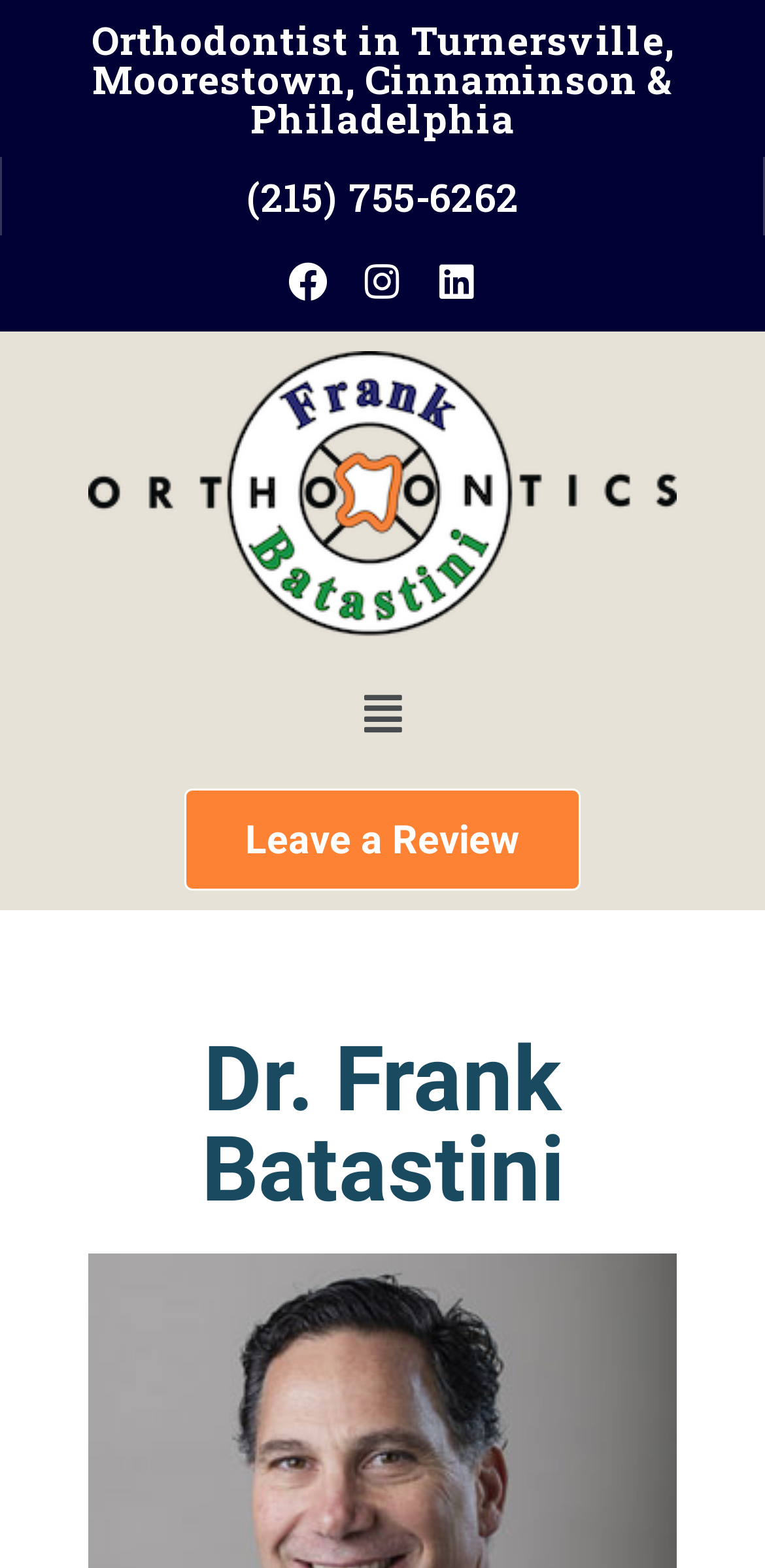What is the purpose of the 'Leave a Review' link?
Look at the image and answer the question with a single word or phrase.

To leave a review